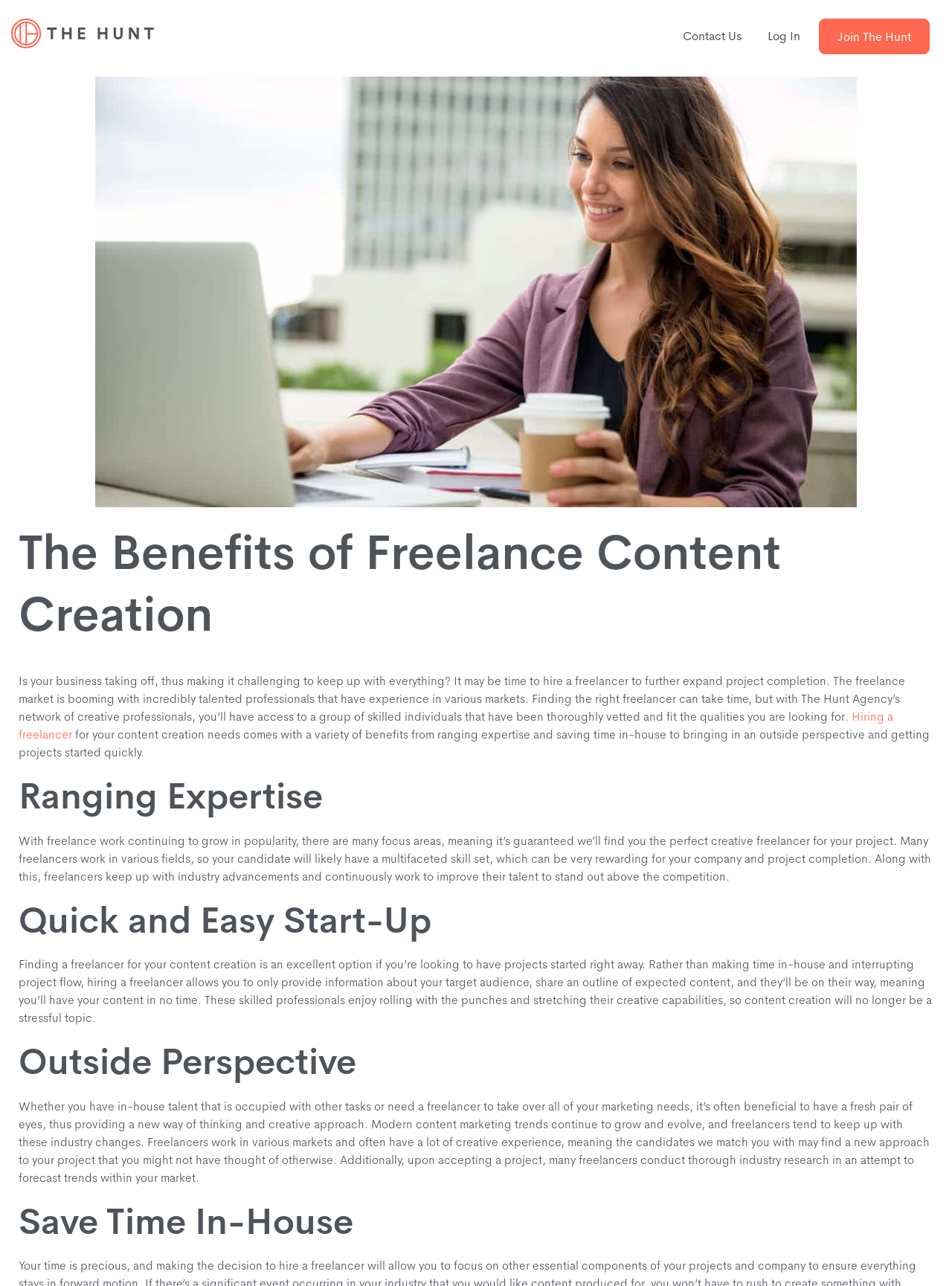Describe every aspect of the webpage comprehensively.

The webpage is about the benefits of freelance content creation, with a focus on how it can help businesses that are struggling to keep up with their workload. At the top left of the page, there is a link to "The Hunt" accompanied by an image with the same name. On the top right, there are three links: "Contact Us", "Log In", and "Join The Hunt".

Below the top navigation, there is a heading that reads "The Benefits of Freelance Content Creation", followed by a paragraph of text that explains how hiring a freelancer can help expand project completion. This paragraph is divided into two parts, with a link to "Hiring a freelancer" in between.

The rest of the page is divided into four sections, each with a heading and a block of text. The sections are titled "Ranging Expertise", "Quick and Easy Start-Up", "Outside Perspective", and "Save Time In-House". Each section explains a different benefit of hiring a freelancer for content creation, such as gaining access to a wide range of expertise, being able to start projects quickly, bringing in a fresh perspective, and saving time in-house. The text is well-structured and easy to follow, with each section building on the previous one to make a compelling case for freelance content creation.